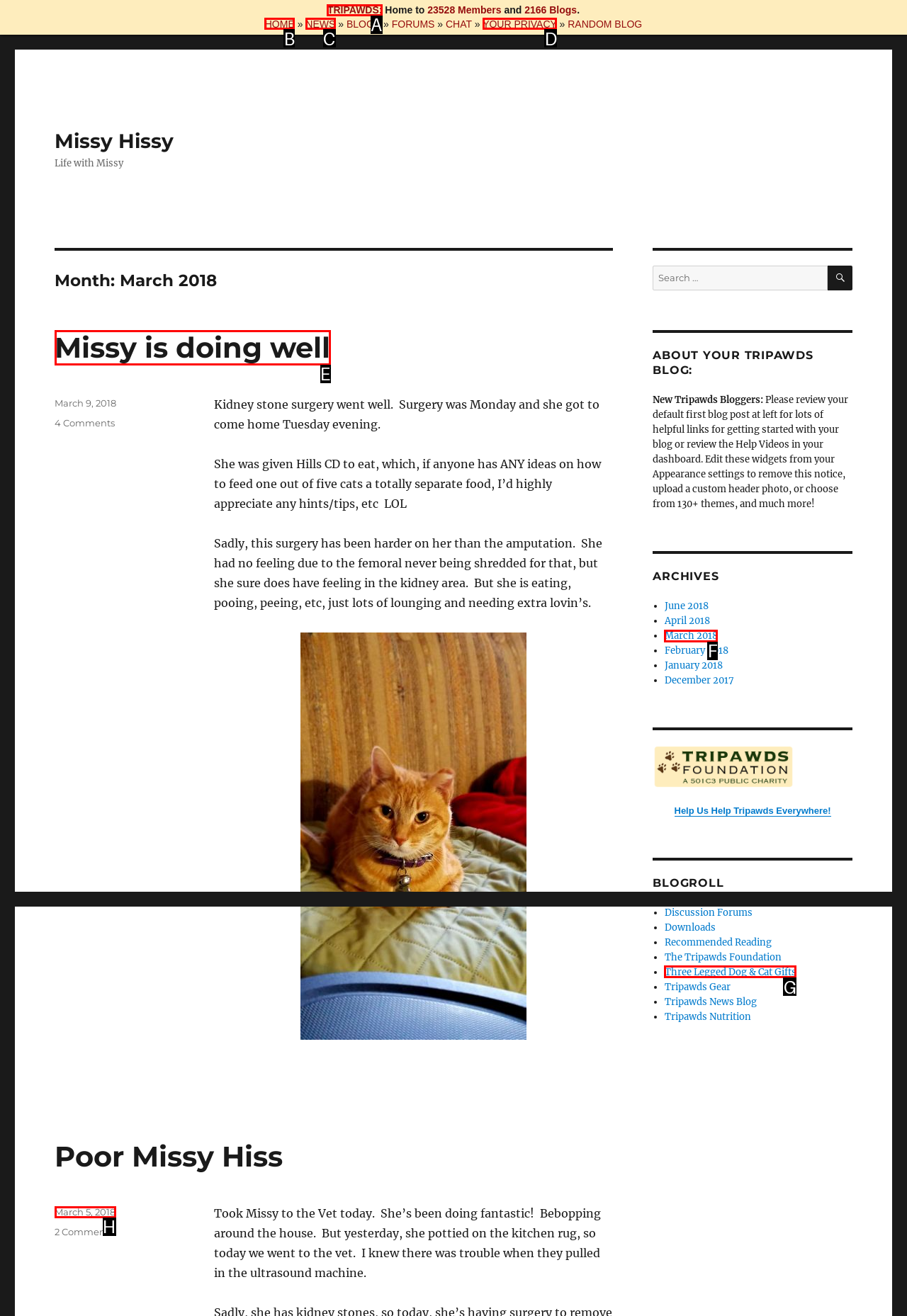Select the letter of the HTML element that best fits the description: Missy is doing well
Answer with the corresponding letter from the provided choices.

E